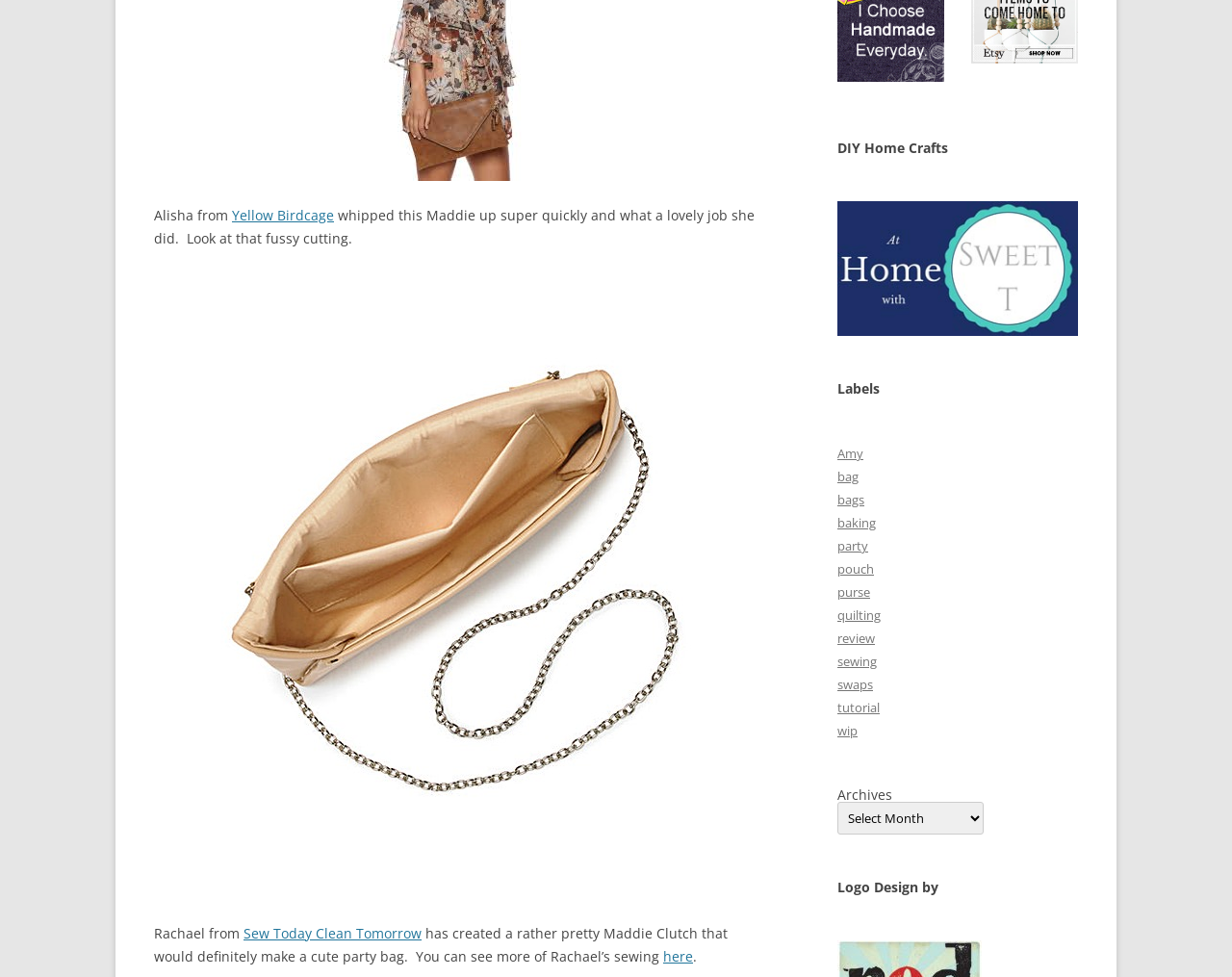Find the bounding box coordinates of the clickable area required to complete the following action: "Visit Sew Today Clean Tomorrow".

[0.198, 0.946, 0.342, 0.964]